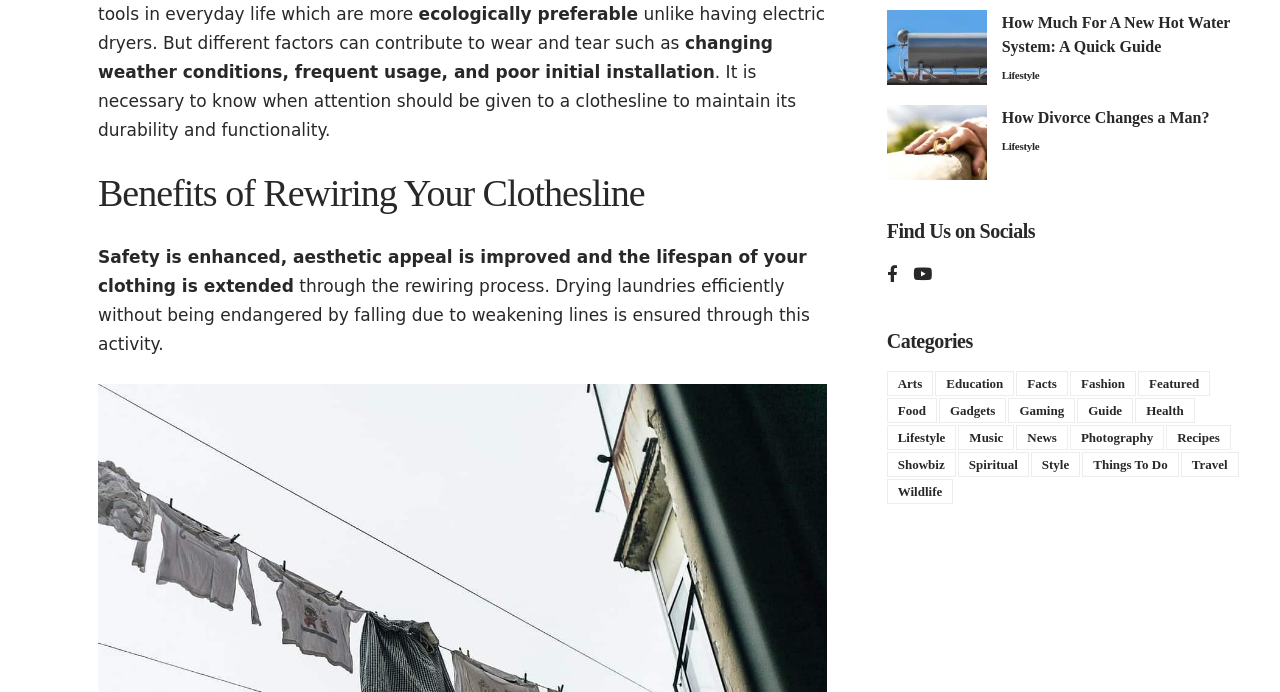Identify the bounding box coordinates of the HTML element based on this description: "How Divorce Changes a Man?".

[0.783, 0.136, 0.945, 0.16]